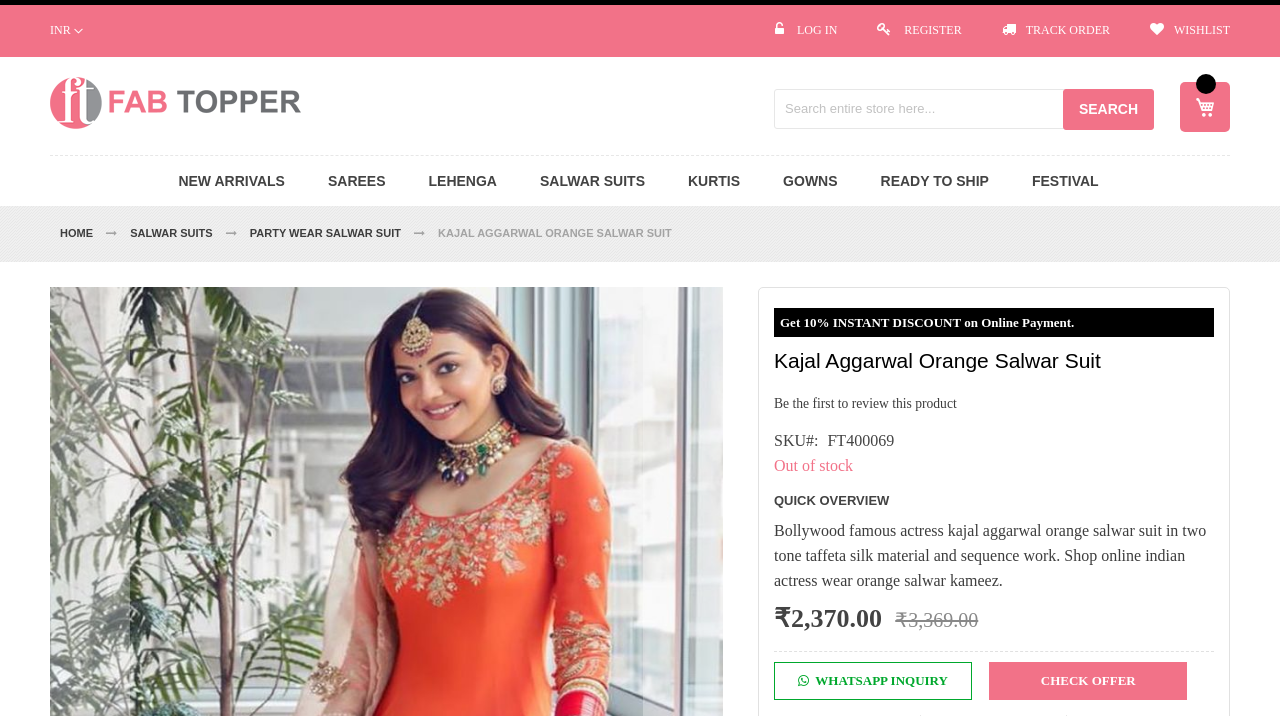Generate an in-depth caption that captures all aspects of the webpage.

This webpage is about a specific product, Kajal Aggarwal Orange Salwar Suit, which is a type of traditional Indian clothing. At the top left corner, there is a link to skip to the content, followed by a currency indicator showing "INR" (Indian Rupee). On the top right corner, there are several links for logging in, registering, tracking orders, and accessing the wishlist.

Below these links, there is a logo of "Fabtopper" with an image, and a link to "My Cart" on the right side. A horizontal tab list follows, with eight tabs for different categories of products, including new arrivals, sarees, lehenega, salwar suits, kurtis, gowns, ready-to-ship items, and festival-related products.

On the right side of the tab list, there is a search bar with a combobox and a search button. Below the search bar, there are three links for navigating to the home page, salwar suits, and party wear salwar suits.

The main content of the webpage is about the Kajal Aggarwal Orange Salwar Suit product. There is a heading with the product name, followed by a description of the product, which mentions that it is made of two-tone taffeta silk material and sequence work. The product is currently out of stock.

Below the product description, there is a section for customer reviews, with a link to be the first to review the product. The product's SKU (Stock Keeping Unit) is FT400069. There is also a section for quick overview, which summarizes the product features.

The webpage also displays the product's price, with a discounted price of ₹2,370.00 and an original price of ₹3,369.00. At the bottom, there are two links for WhatsApp inquiry and checking offers.